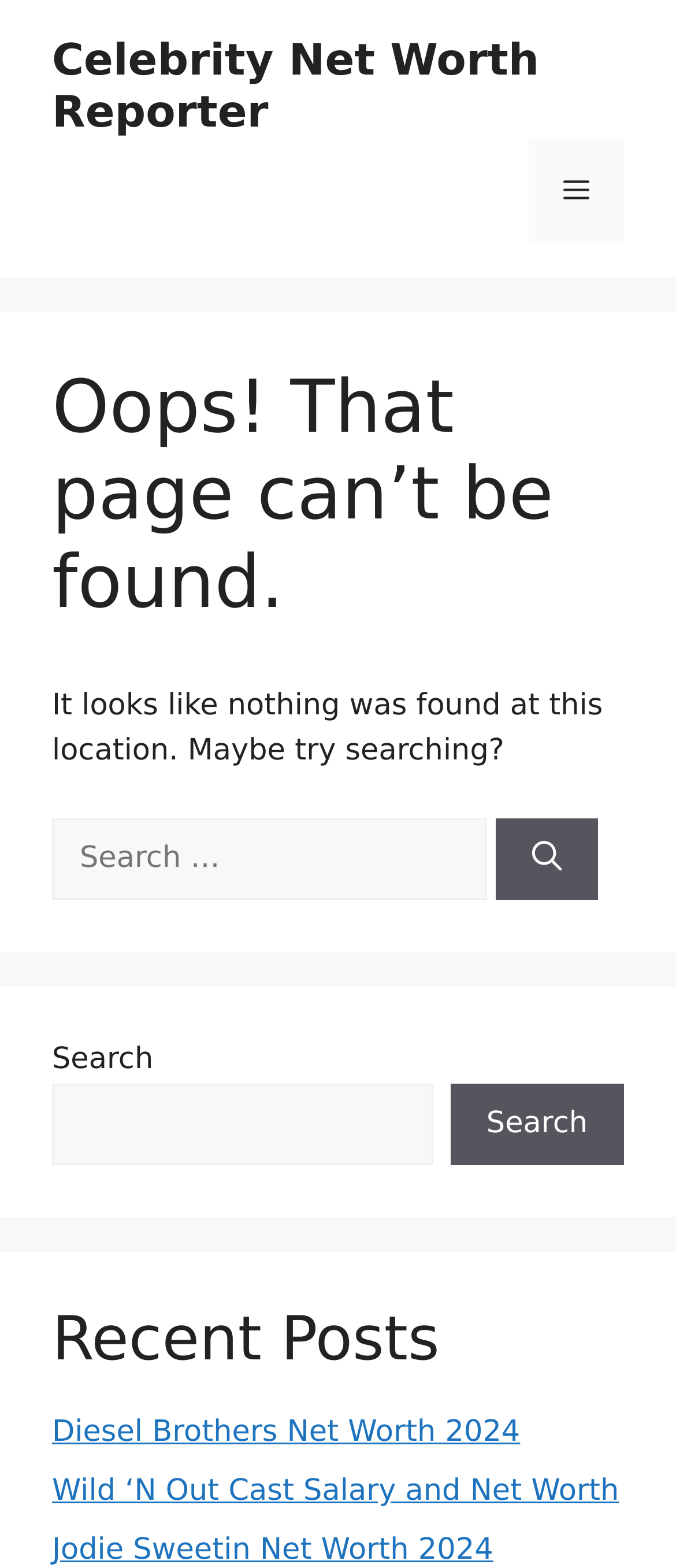Please find and report the bounding box coordinates of the element to click in order to perform the following action: "Click on the link to Free Slot Machine Downloads Offline". The coordinates should be expressed as four float numbers between 0 and 1, in the format [left, top, right, bottom].

None